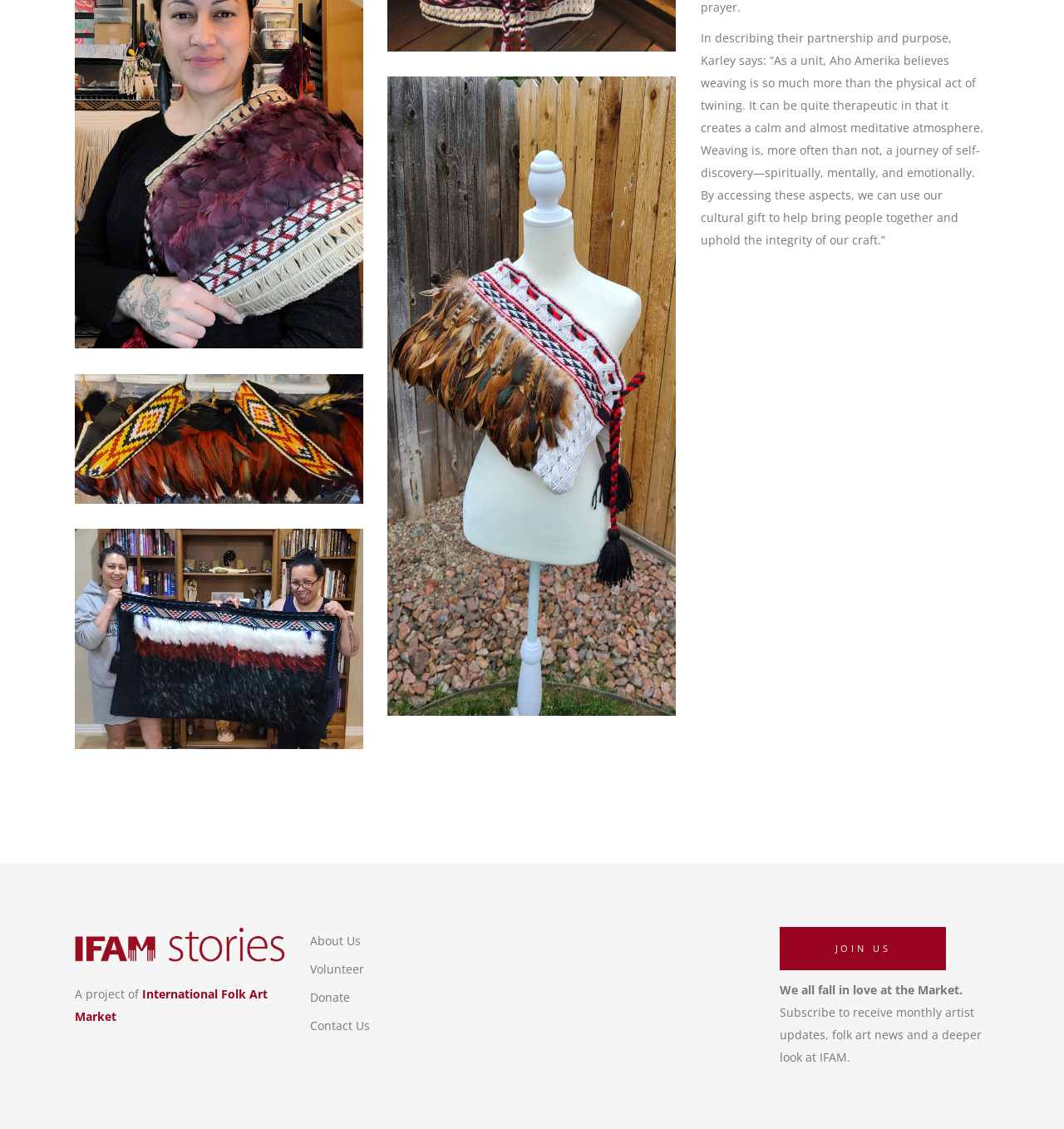Based on what you see in the screenshot, provide a thorough answer to this question: What is the purpose of Aho Amerika?

According to the StaticText element with ID 355, Karley describes the purpose of Aho Amerika as a journey of self-discovery and bringing people together through weaving, which creates a calm and meditative atmosphere.